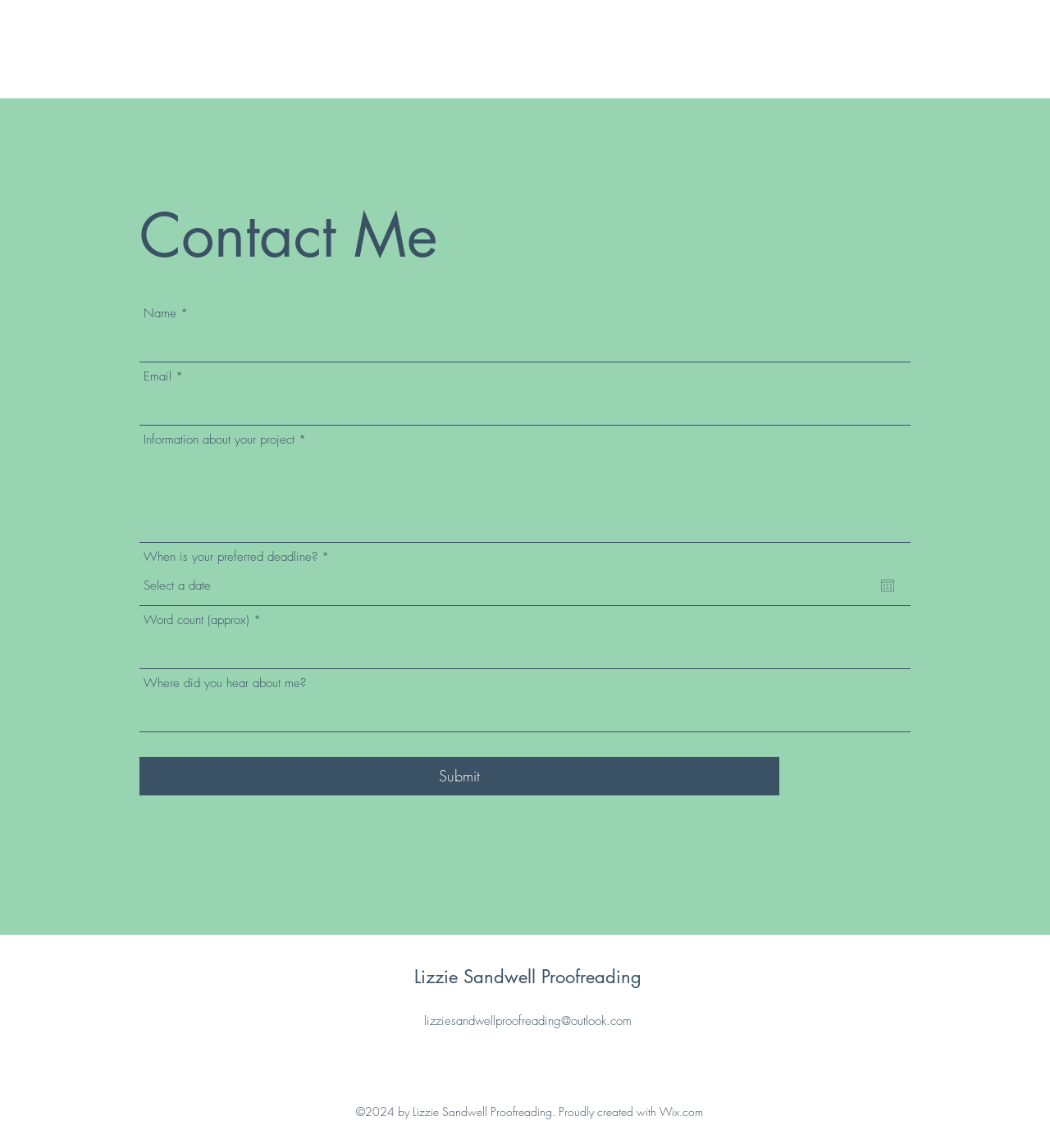Determine the bounding box coordinates for the area that needs to be clicked to fulfill this task: "Submit the form". The coordinates must be given as four float numbers between 0 and 1, i.e., [left, top, right, bottom].

[0.133, 0.659, 0.742, 0.693]